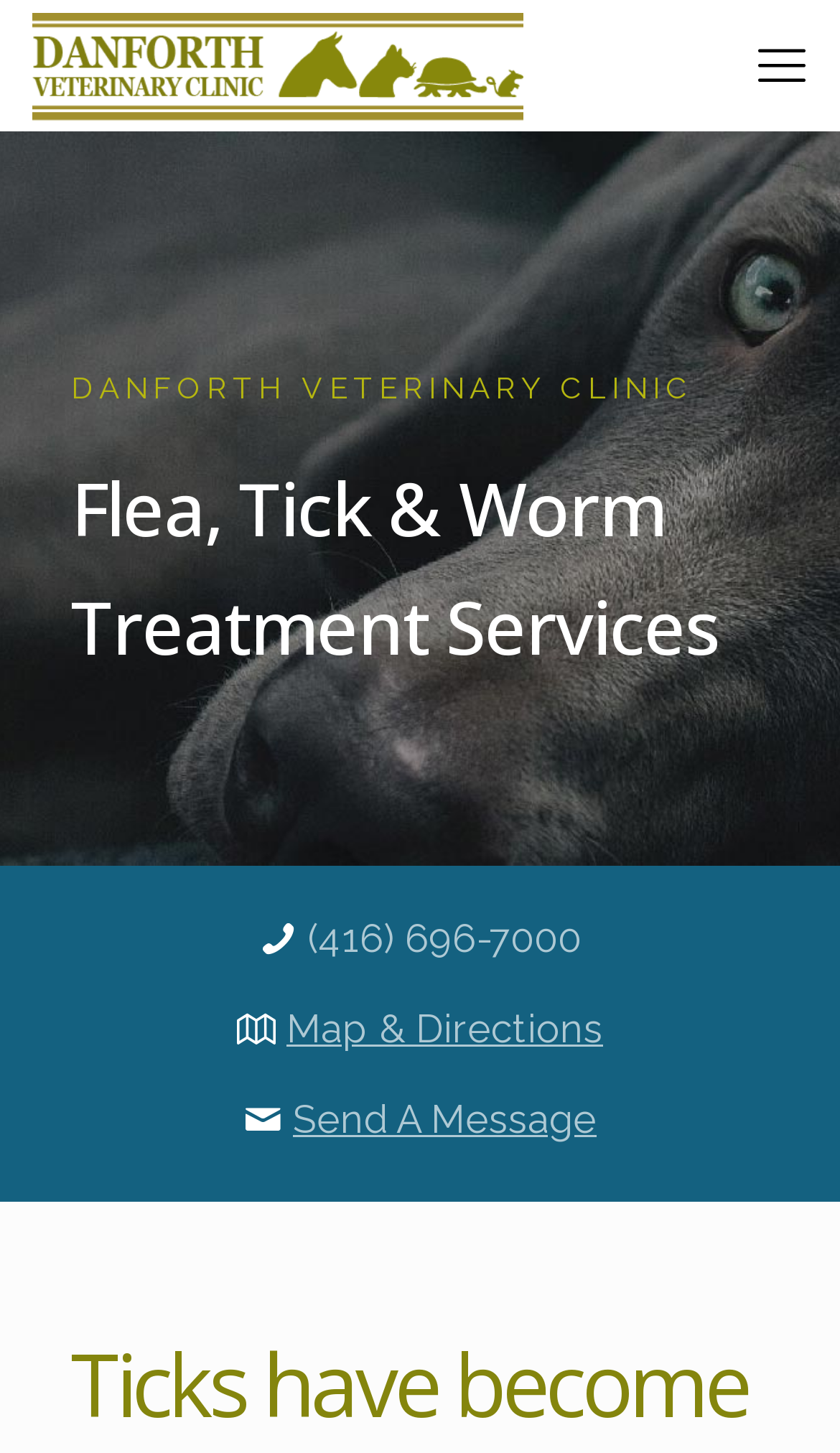Find and provide the bounding box coordinates for the UI element described here: "(416) 696-7000". The coordinates should be given as four float numbers between 0 and 1: [left, top, right, bottom].

[0.367, 0.63, 0.692, 0.661]